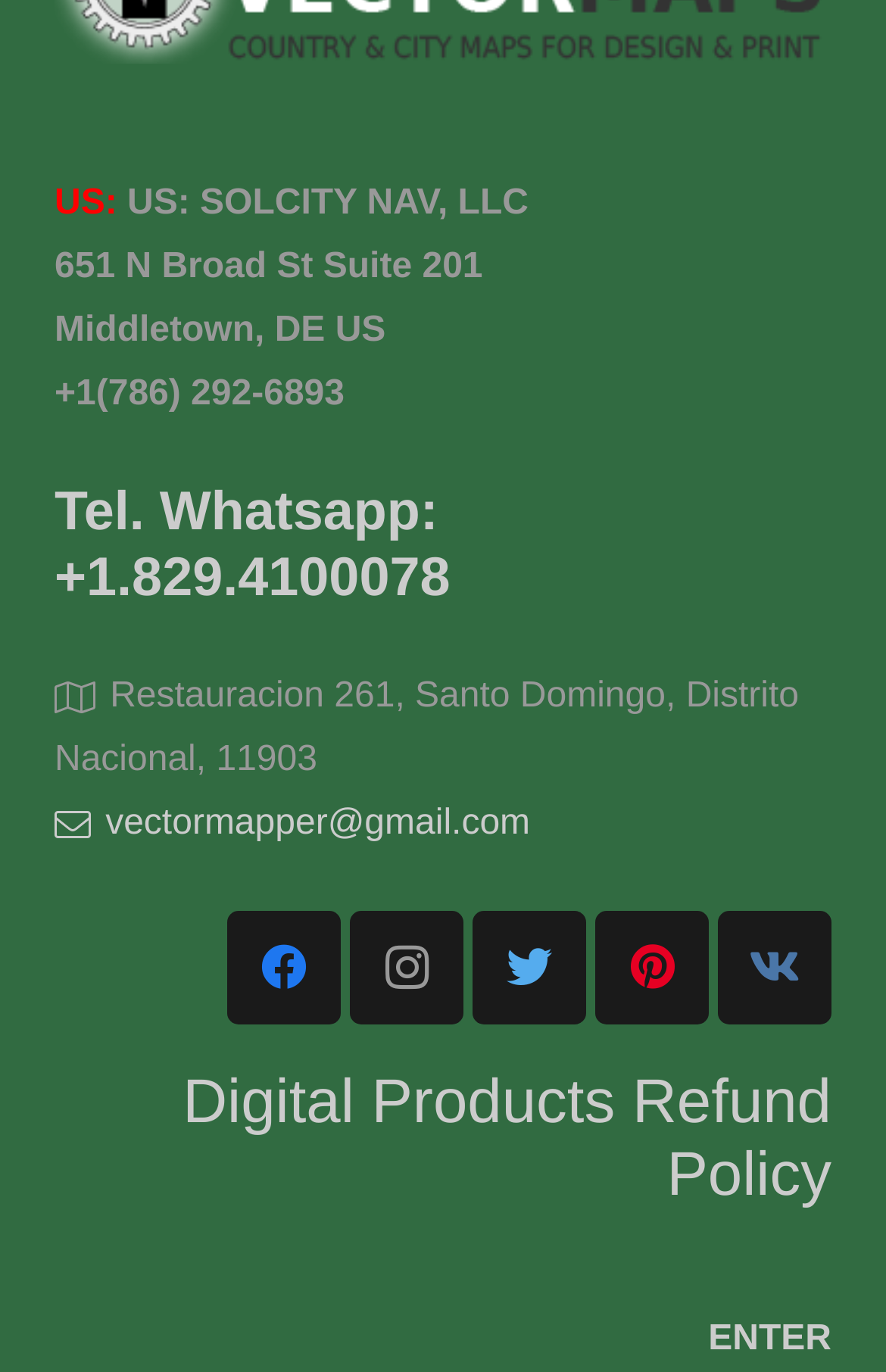Locate the bounding box coordinates of the clickable area to execute the instruction: "Click on Whatsapp contact". Provide the coordinates as four float numbers between 0 and 1, represented as [left, top, right, bottom].

[0.062, 0.351, 0.508, 0.443]